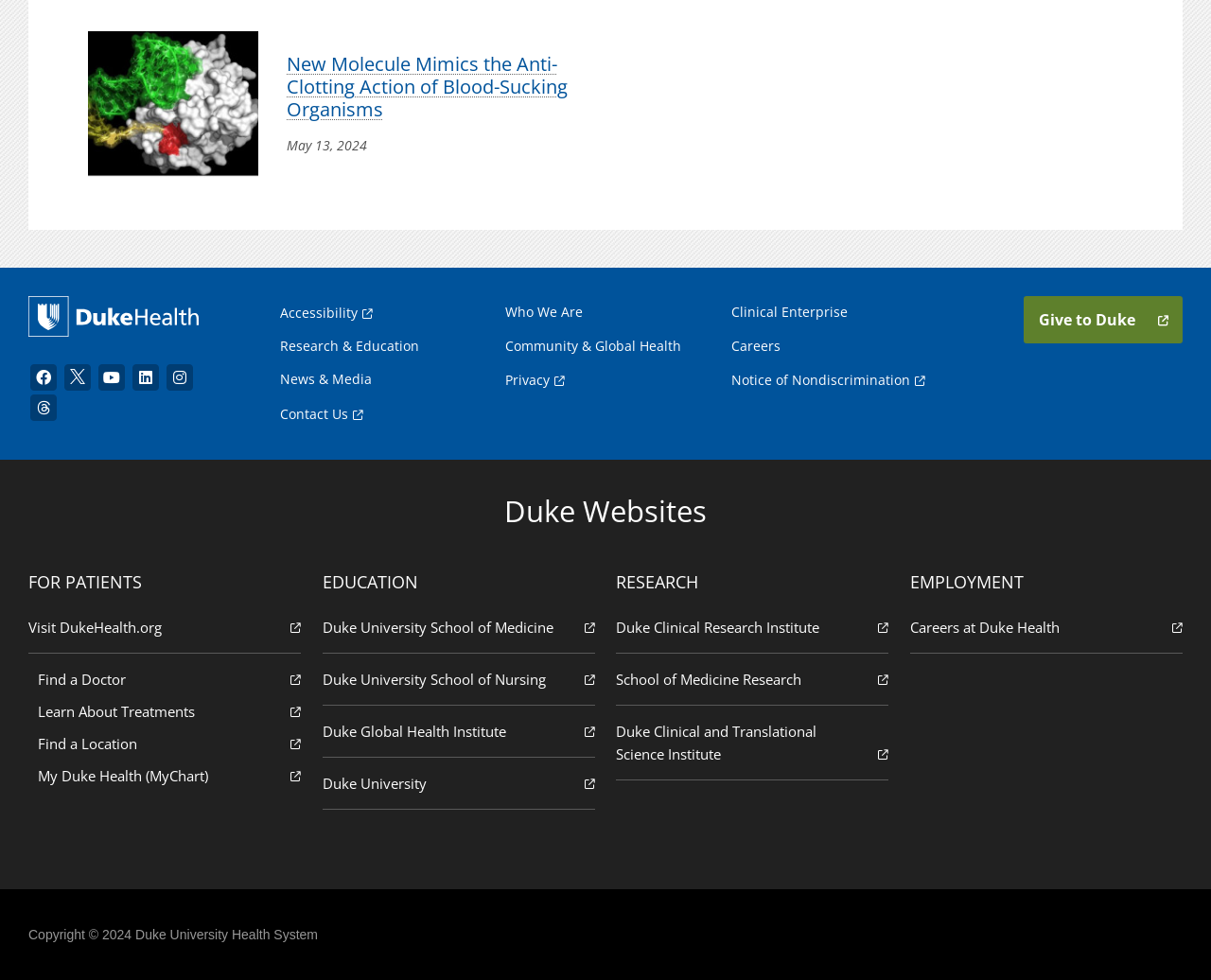Identify the bounding box for the described UI element: "Community & Global Health".

[0.417, 0.343, 0.563, 0.364]